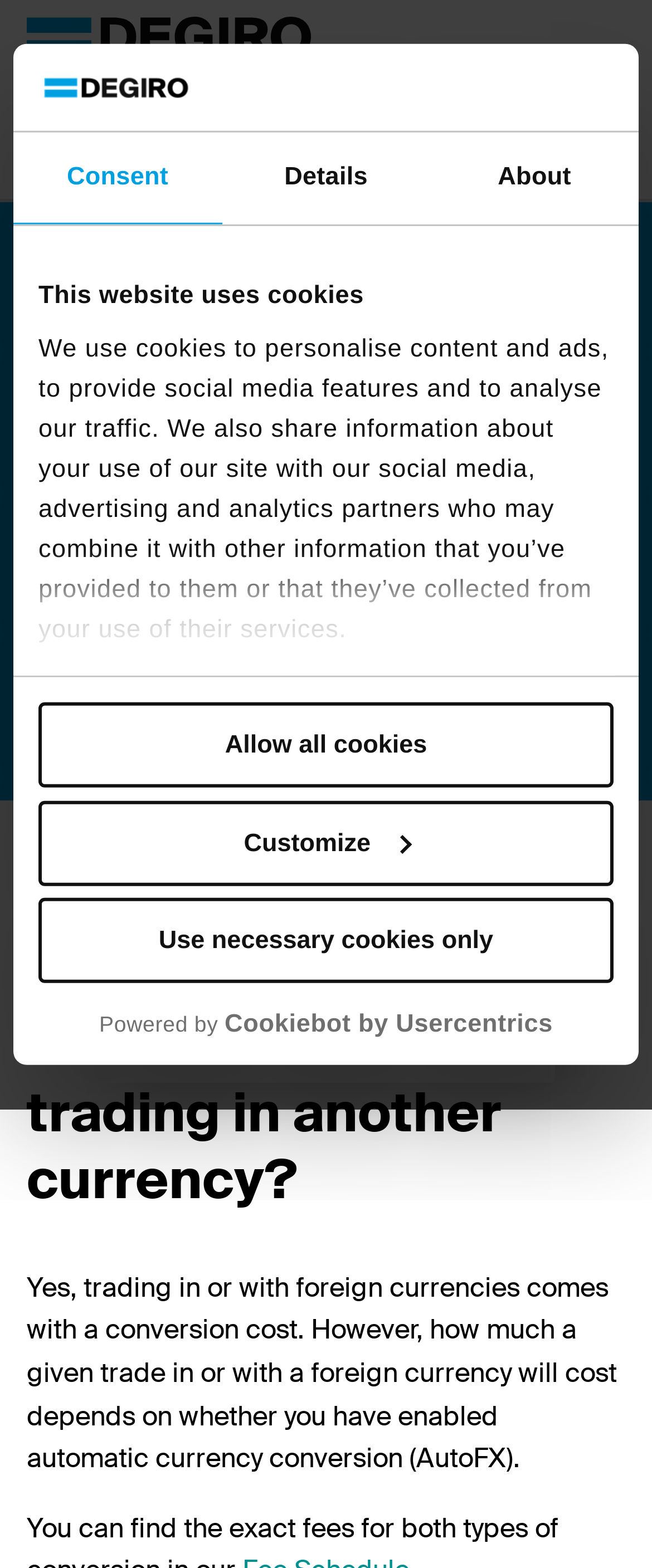Describe all the key features and sections of the webpage thoroughly.

This webpage is about DEGIRO, a trading platform, and specifically focuses on the topic of fees for trading in another currency. At the top of the page, there is a dialog box with a logo and a tab list with three tabs: "Consent", "Details", and "About". The "Consent" tab is selected by default, and it contains a message about the website using cookies, along with three buttons: "Use necessary cookies only", "Customize", and "Allow all cookies".

Below the dialog box, there is a link to skip to the main content, followed by a link to the "Home" page, which has an associated image. There are also links to "BACK TO DEGIRO.FI" and "Login", as well as a link to "Open an account".

The main content of the page starts with a heading that asks "How can we help you?" followed by a search bar where users can enter keywords or questions. There is also a link to "Trading Fees" and a heading that asks "Are there fees for trading in another currency?".

The answer to this question is provided in a paragraph of text, which explains that trading in or with foreign currencies comes with a conversion cost, and that the cost depends on whether automatic currency conversion is enabled. There is also a warning message in Finnish, "Sijoittamiseen liittyy riskejä", which translates to "Investing involves risks". Finally, there is a link to more information, represented by an ellipsis ("..").